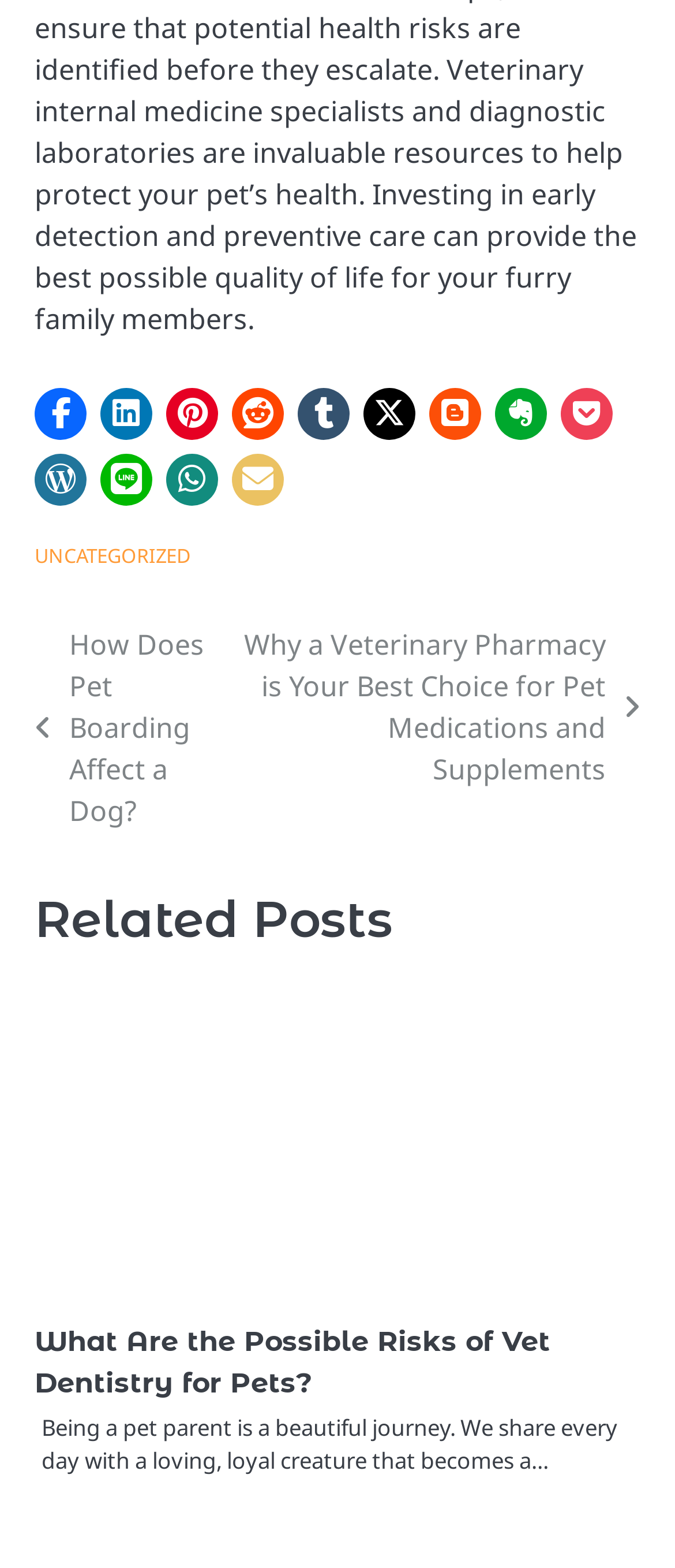How many navigation links are available?
Give a detailed response to the question by analyzing the screenshot.

I examined the navigation section and found two links, namely 'Posts' and 'Post navigation', which are the only two navigation links available.